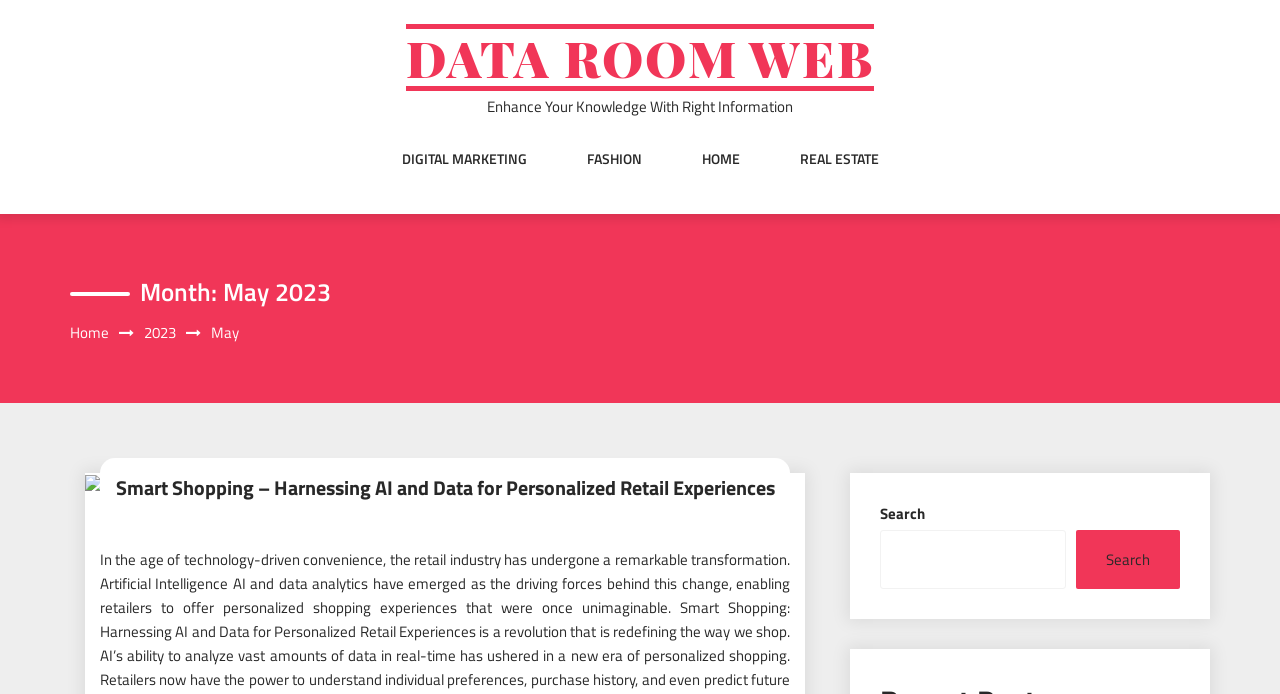Identify the bounding box coordinates for the UI element described as: "Data Room Web". The coordinates should be provided as four floats between 0 and 1: [left, top, right, bottom].

[0.317, 0.035, 0.683, 0.131]